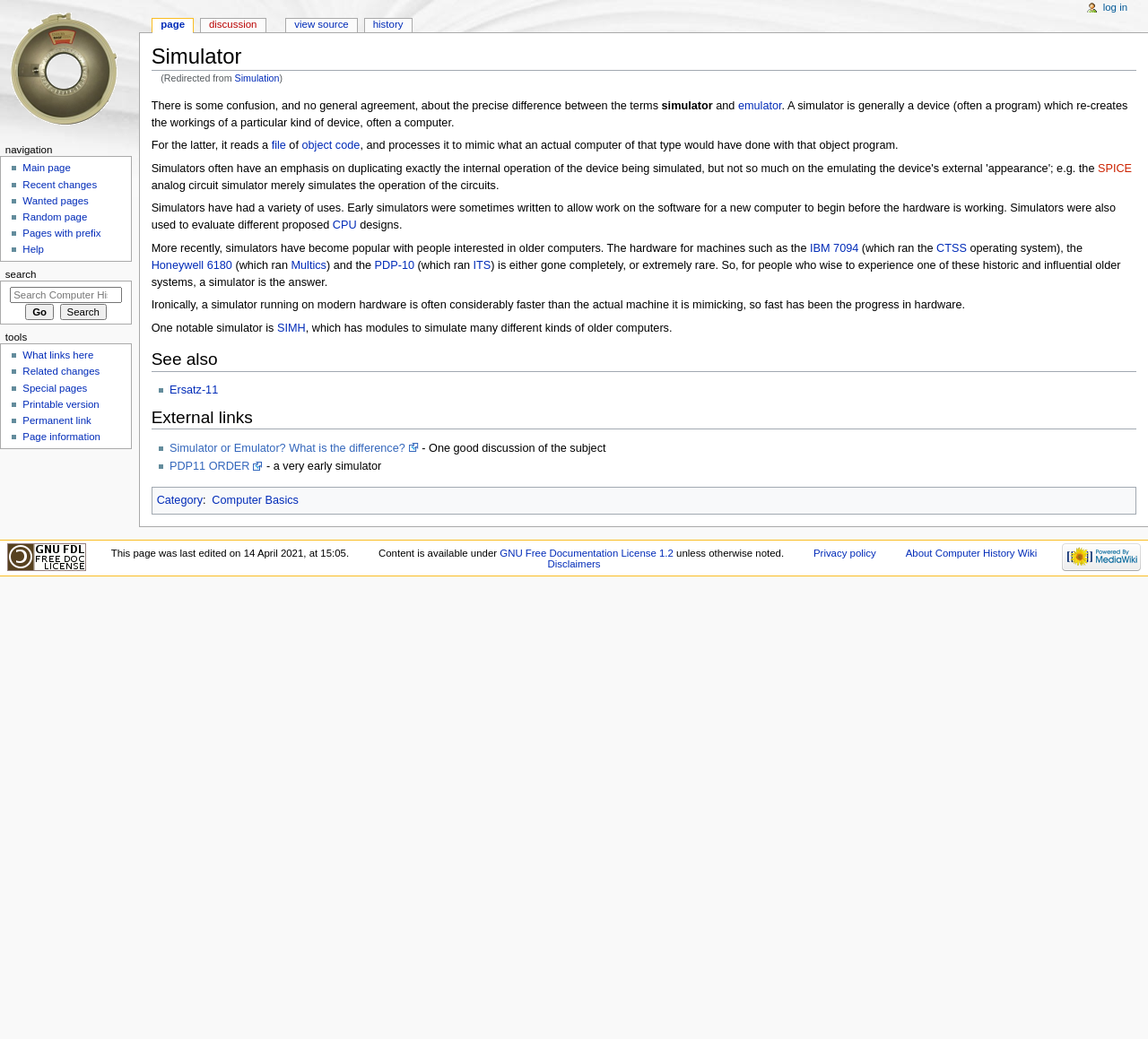Give the bounding box coordinates for this UI element: "Simulation". The coordinates should be four float numbers between 0 and 1, arranged as [left, top, right, bottom].

[0.204, 0.07, 0.243, 0.08]